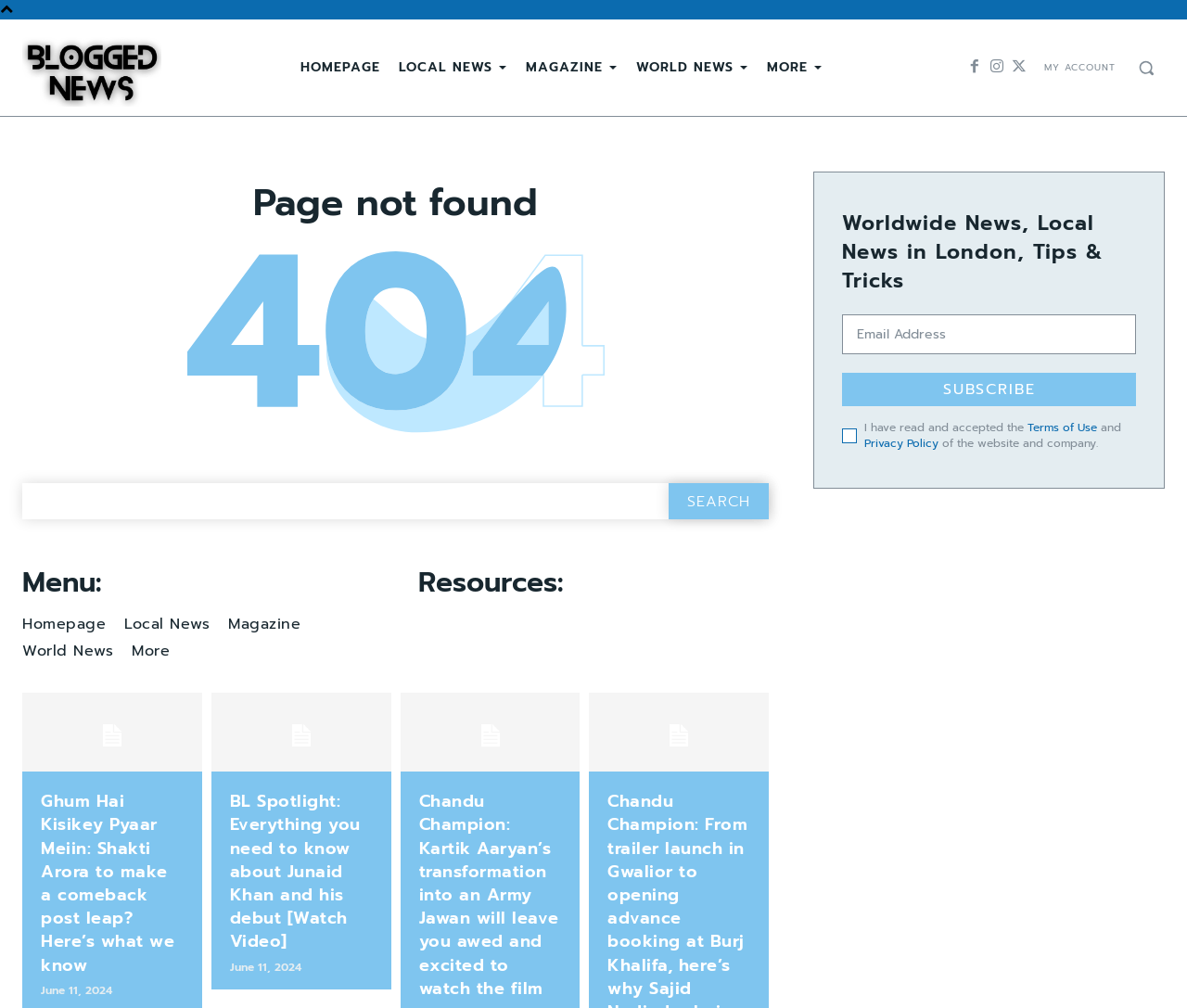Please locate the bounding box coordinates of the region I need to click to follow this instruction: "Read local news".

[0.328, 0.045, 0.435, 0.09]